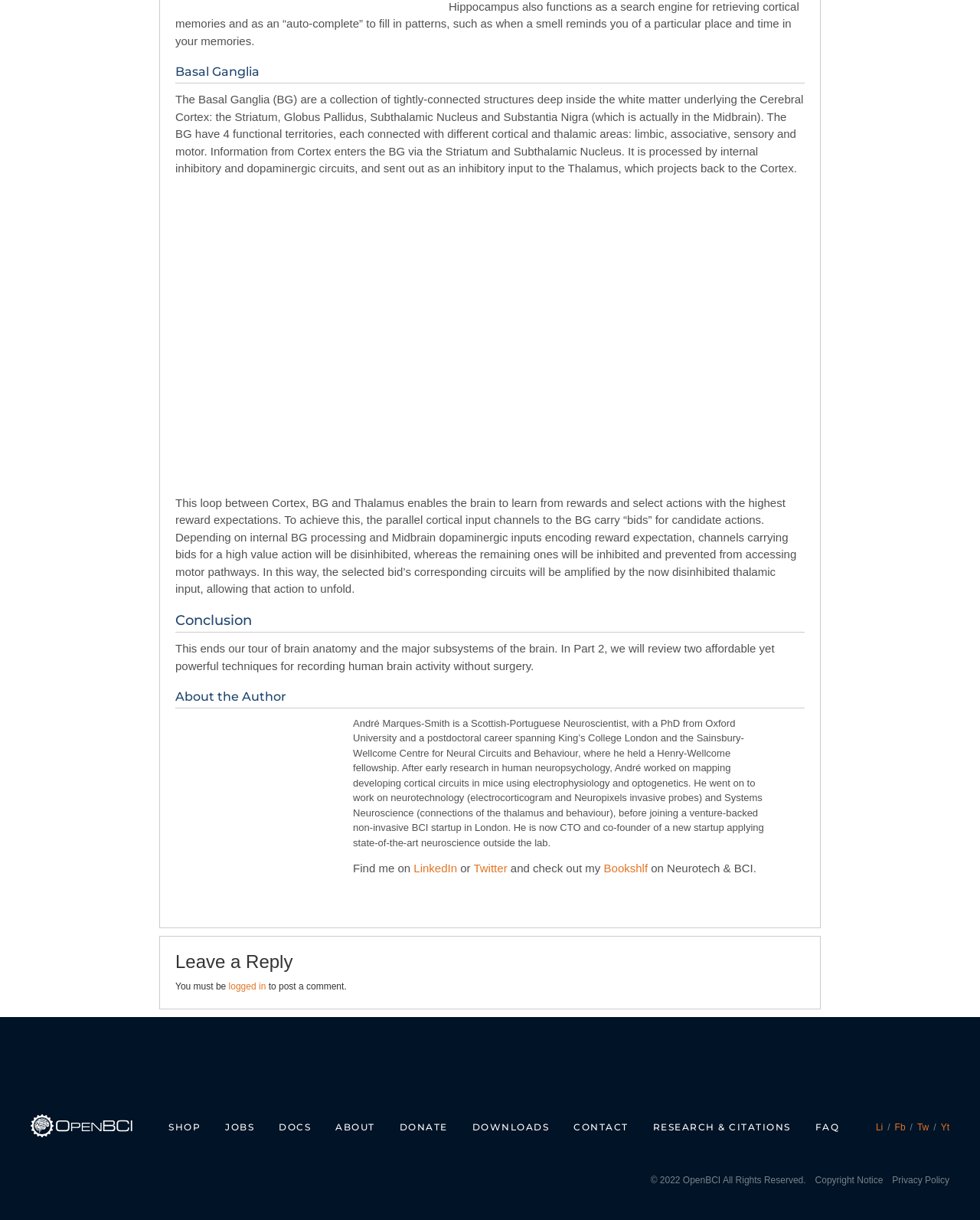Given the description "Research & Citations", determine the bounding box of the corresponding UI element.

[0.654, 0.909, 0.819, 0.939]